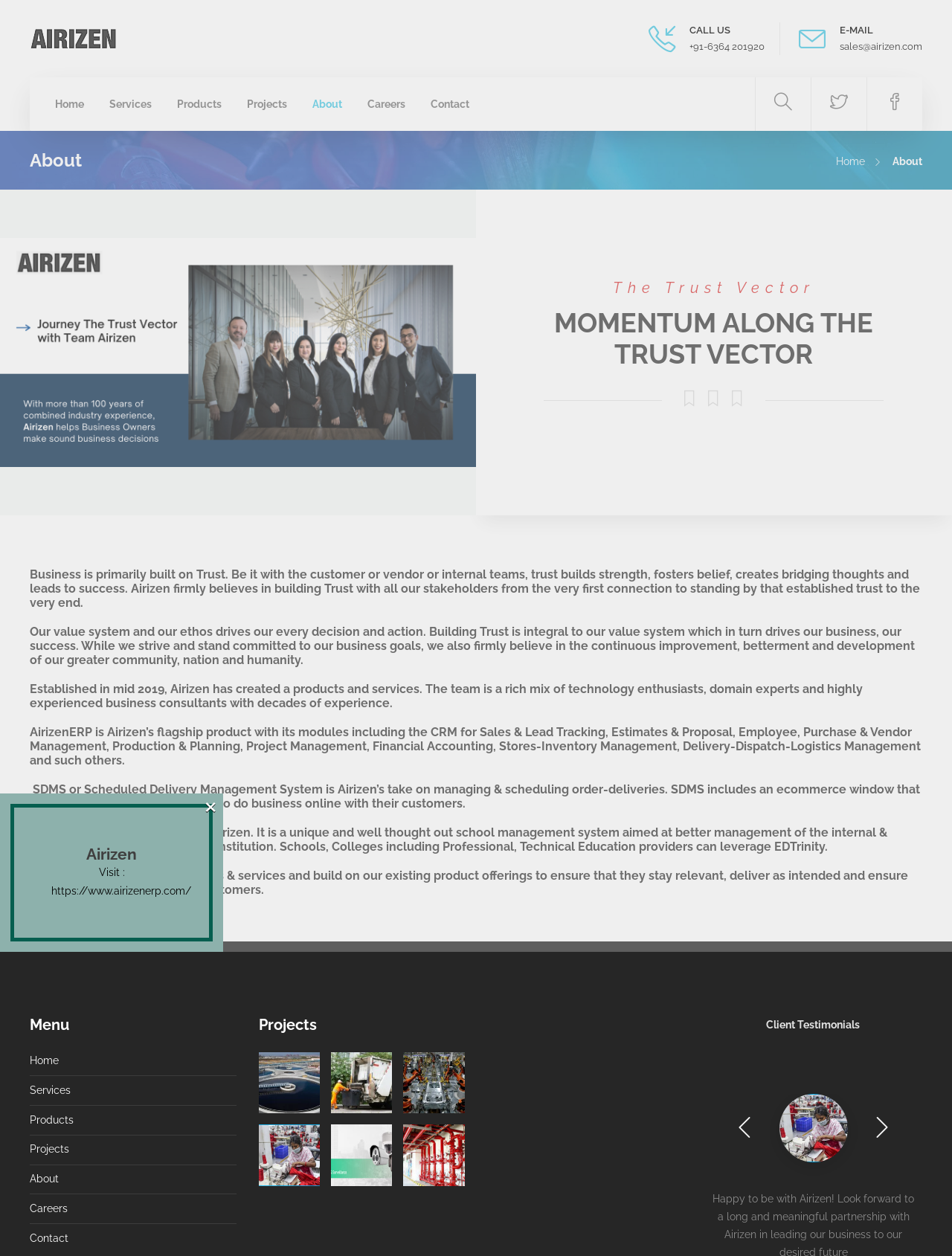Craft a detailed narrative of the webpage's structure and content.

The webpage is about AirizenERP, a business that emphasizes the importance of trust in its operations. At the top left corner, there is a logo of AirizenERP, accompanied by a link to the homepage. To the right of the logo, there are contact details, including a phone number and email address.

Below the top section, there is a navigation menu with links to various pages, including Home, Services, Products, Projects, About, Careers, and Contact. This menu is repeated at the bottom of the page.

The main content of the page is divided into several sections. The first section has a heading "The Trust Vector" and a subheading "MOMENTUM ALONG THE TRUST VECTOR". This is followed by a paragraph of text that explains the importance of trust in business.

The next section has a heading "About" and describes the values and ethos of AirizenERP. The company believes in building trust with its stakeholders and strives for continuous improvement and development.

The following sections describe the company's products and services, including AirizenERP, SDMS, and EDTrinity. These sections provide detailed information about each product, including their features and benefits.

To the right of the main content, there is a section with a heading "Projects" and several links to project pages. Below this section, there is a testimonial from a client.

At the bottom of the page, there is a footer section with a heading "Airizen" and a link to the company's website. There is also a small icon that appears to be a close button.

Overall, the webpage is well-organized and easy to navigate, with clear headings and concise text that effectively communicates the company's values and products.